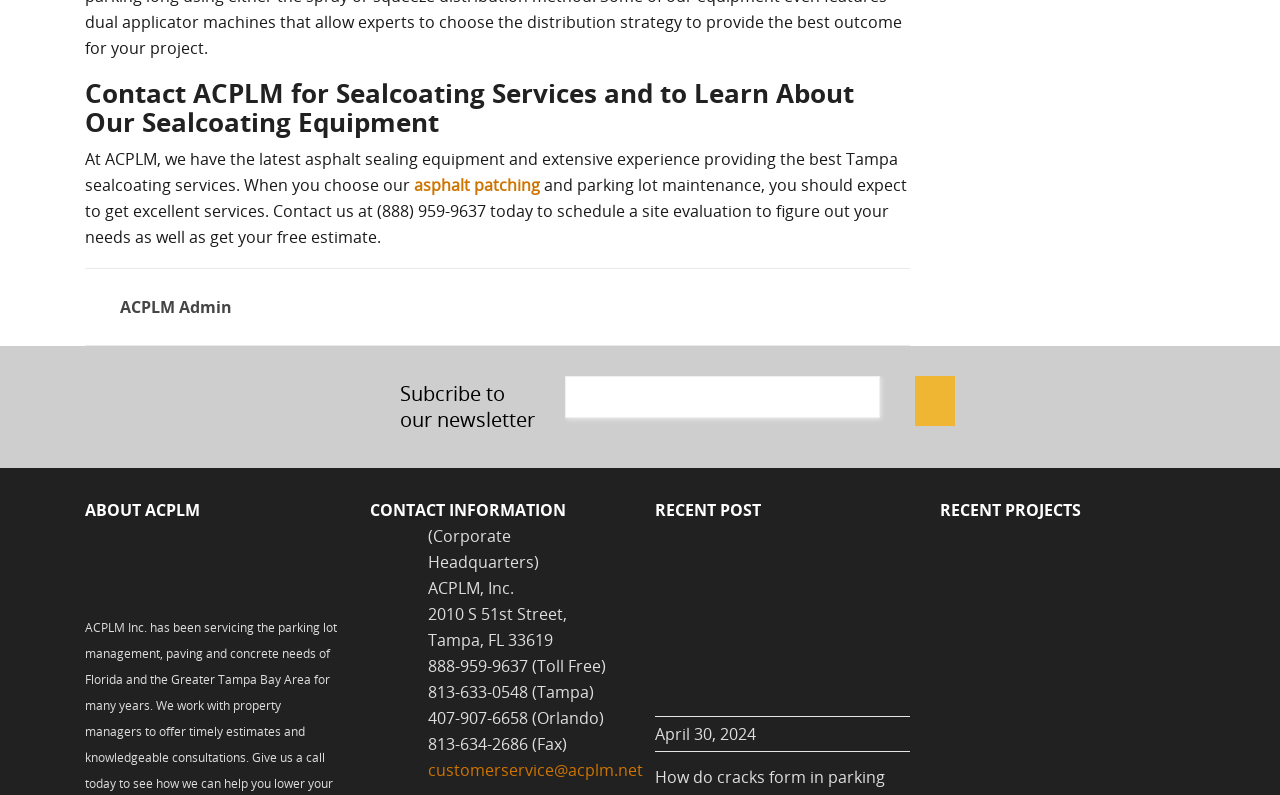Determine the bounding box coordinates for the area that needs to be clicked to fulfill this task: "Subscribe to the newsletter". The coordinates must be given as four float numbers between 0 and 1, i.e., [left, top, right, bottom].

[0.441, 0.473, 0.687, 0.526]